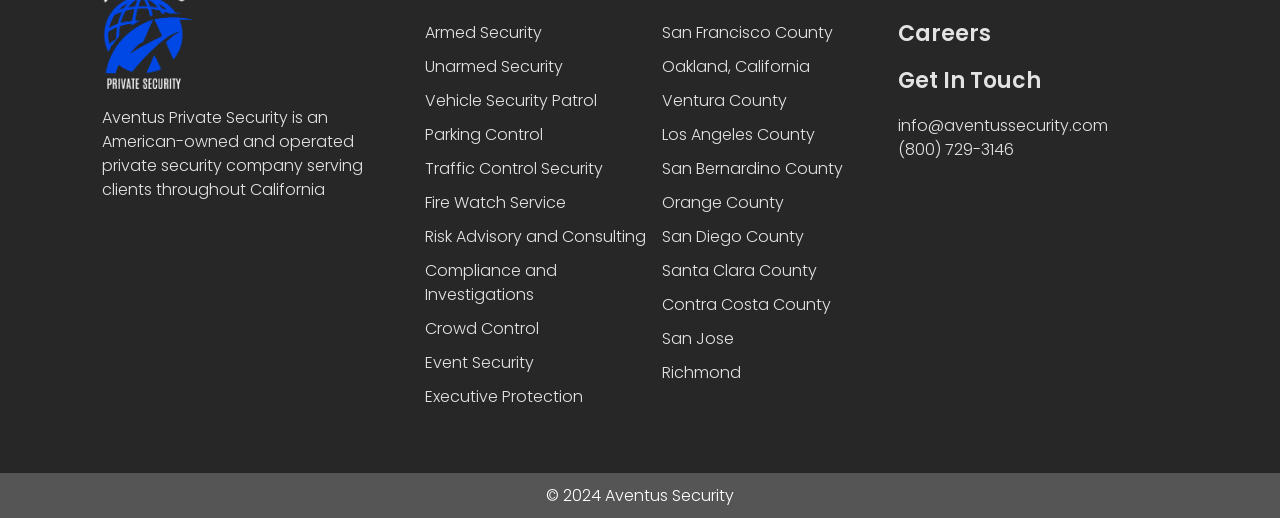How many counties are listed on the webpage?
Can you provide a detailed and comprehensive answer to the question?

By examining the links on the webpage, I found that there are 9 counties listed, which are San Francisco County, Oakland, California, Ventura County, Los Angeles County, San Bernardino County, Orange County, San Diego County, Santa Clara County, and Contra Costa County.